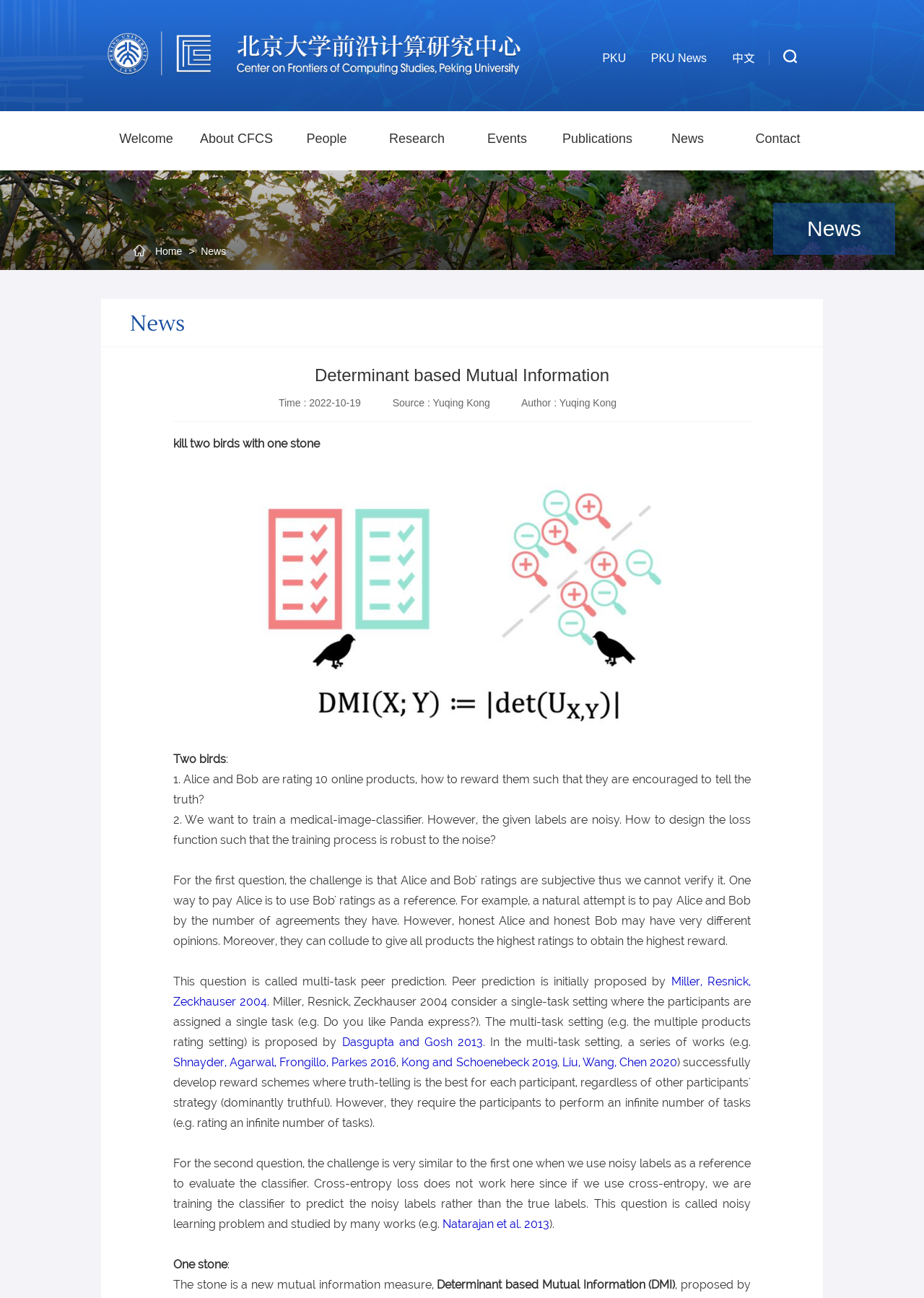Please use the details from the image to answer the following question comprehensively:
What is the purpose of the Determinant based Mutual Information?

The purpose of the Determinant based Mutual Information is to reward participants to tell the truth, as mentioned in the static text element with the text '1. Alice and Bob are rating 10 online products, how to reward them such that they are encouraged to tell the truth?'.